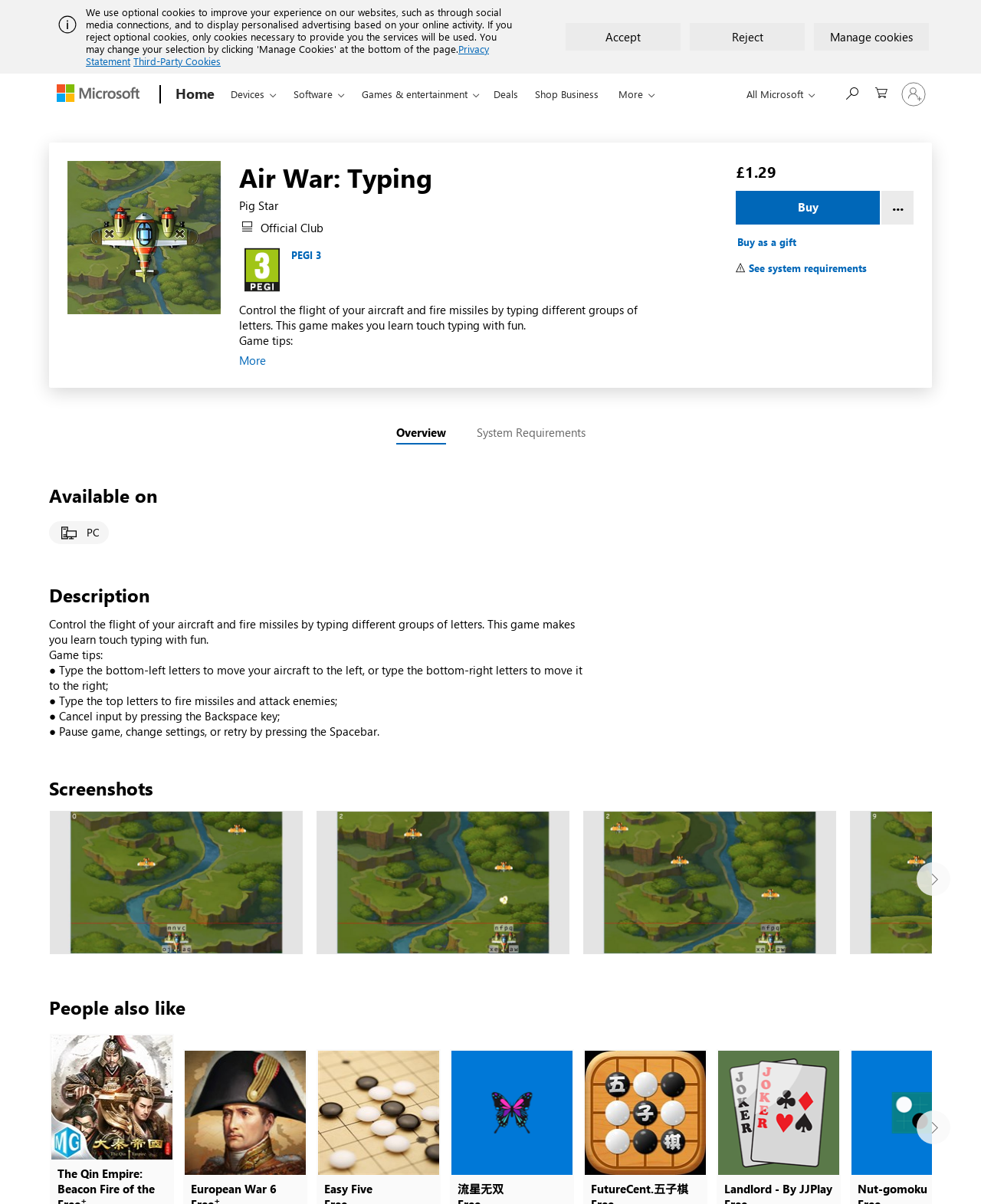Can you identify the bounding box coordinates of the clickable region needed to carry out this instruction: 'Sign in to your account'? The coordinates should be four float numbers within the range of 0 to 1, stated as [left, top, right, bottom].

[0.912, 0.063, 0.95, 0.094]